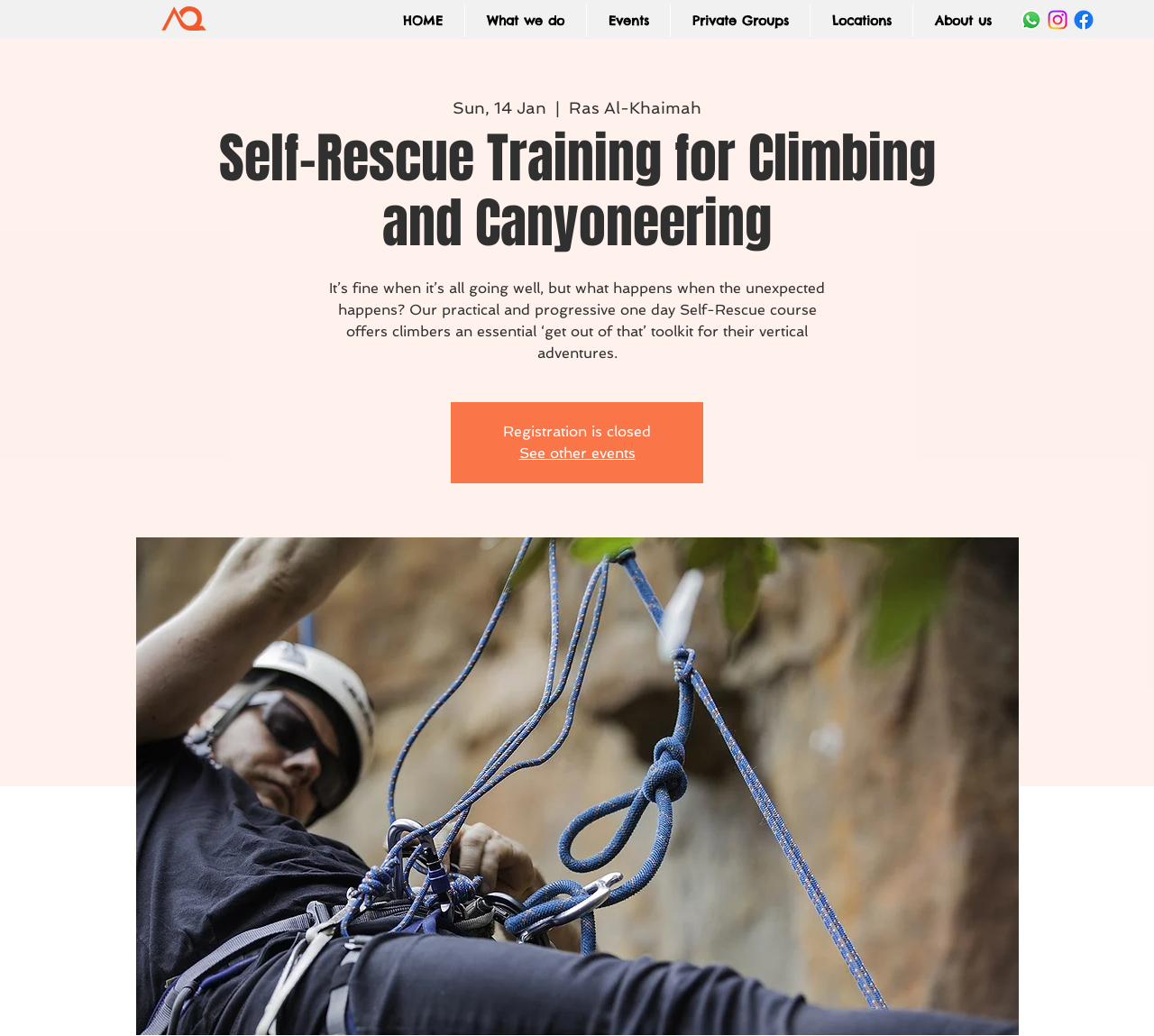Identify and provide the main heading of the webpage.

Self-Rescue Training for Climbing and Canyoneering